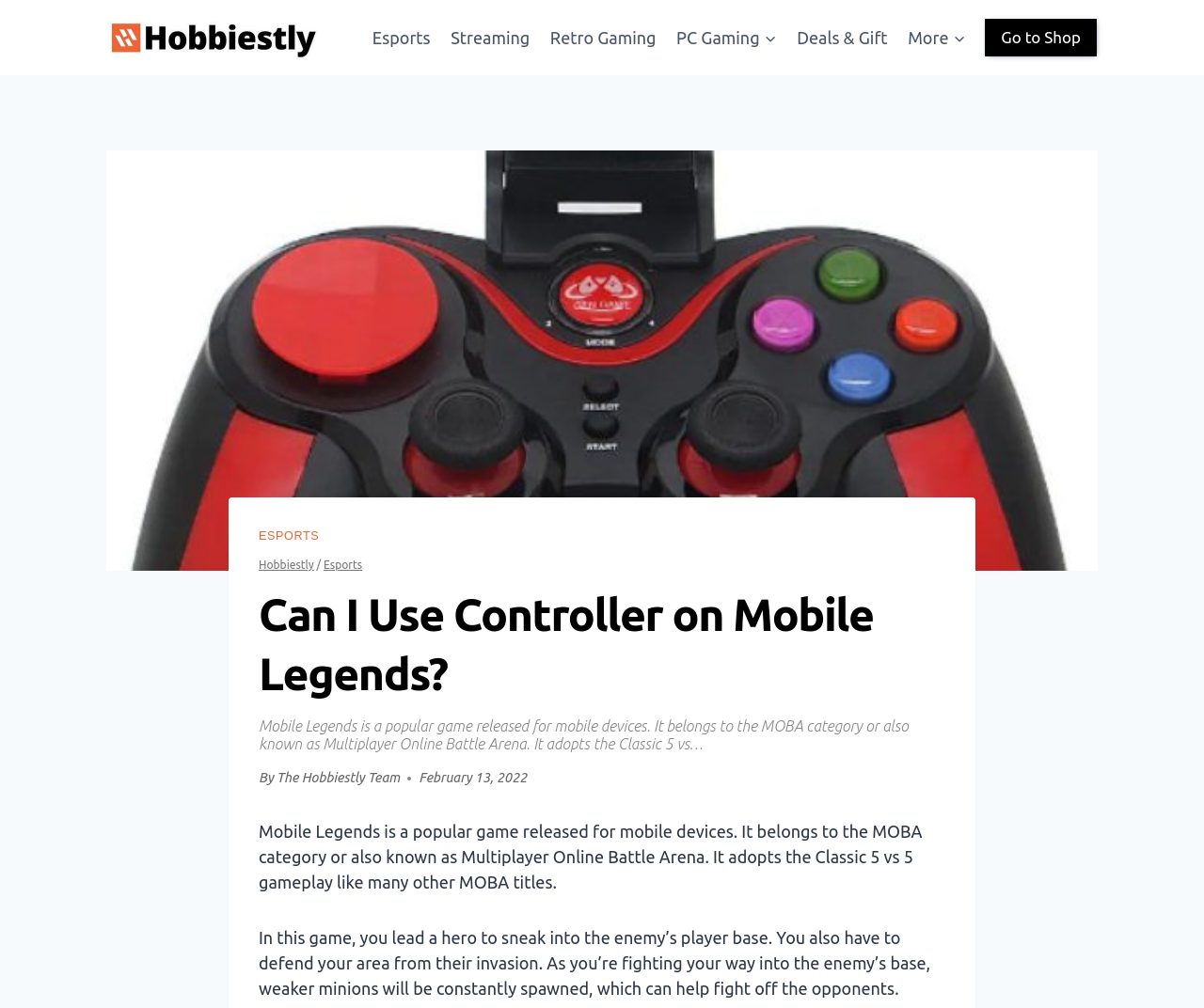Please identify the bounding box coordinates of the area that needs to be clicked to fulfill the following instruction: "Read the article about Mobile Legends."

[0.215, 0.58, 0.785, 0.697]